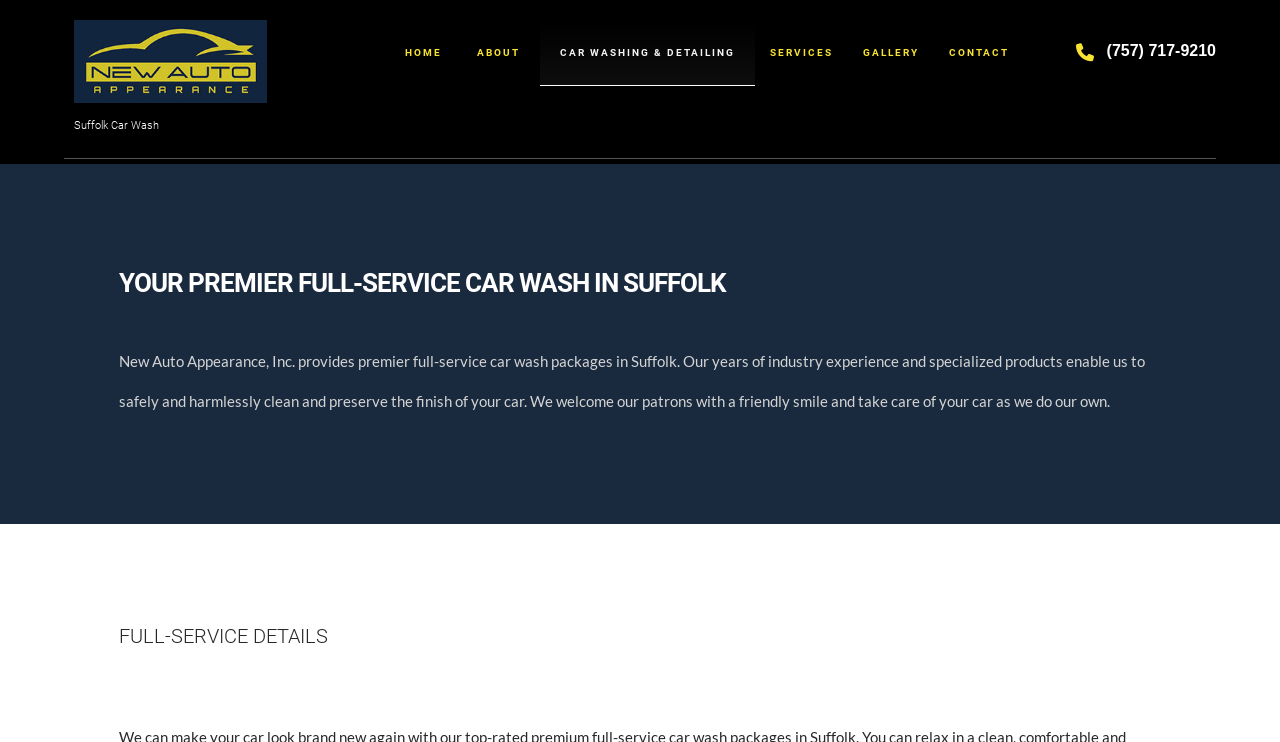From the webpage screenshot, predict the bounding box coordinates (top-left x, top-left y, bottom-right x, bottom-right y) for the UI element described here: Mobile Car Detailing

[0.422, 0.292, 0.59, 0.381]